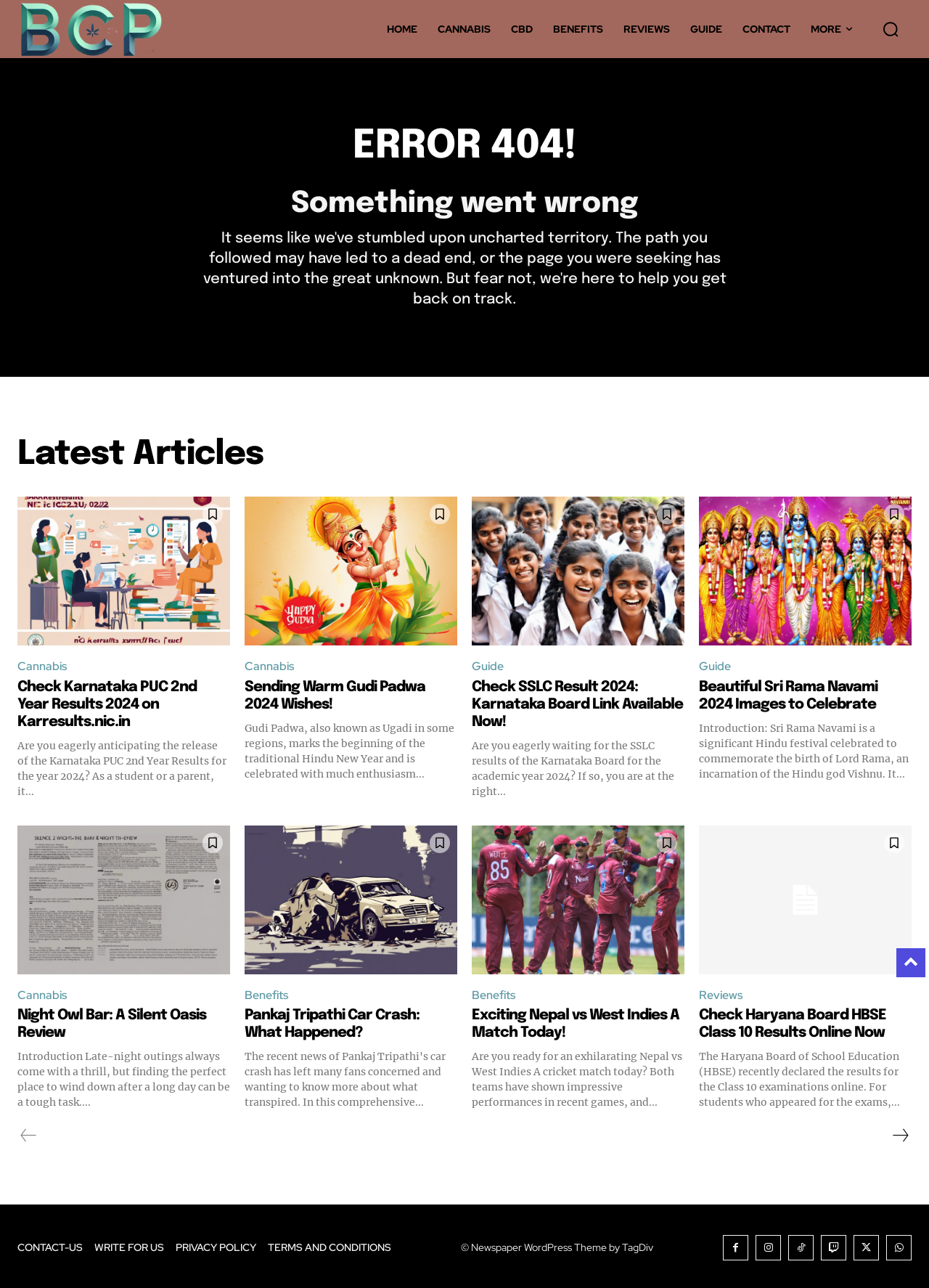Could you specify the bounding box coordinates for the clickable section to complete the following instruction: "search using the search button"?

[0.936, 0.006, 0.981, 0.039]